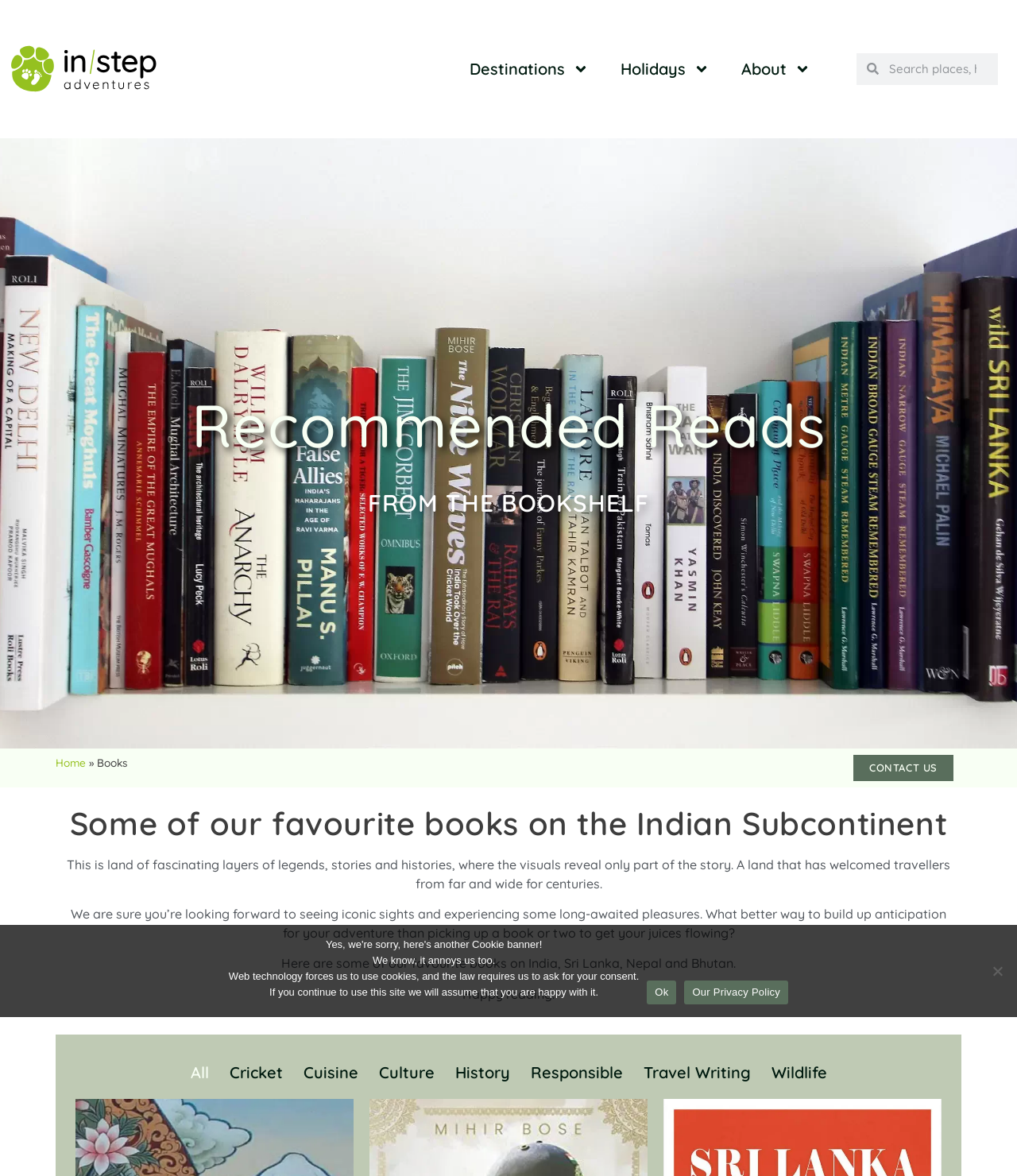Respond with a single word or phrase to the following question: What is the theme of the recommended reads?

Travel and adventure